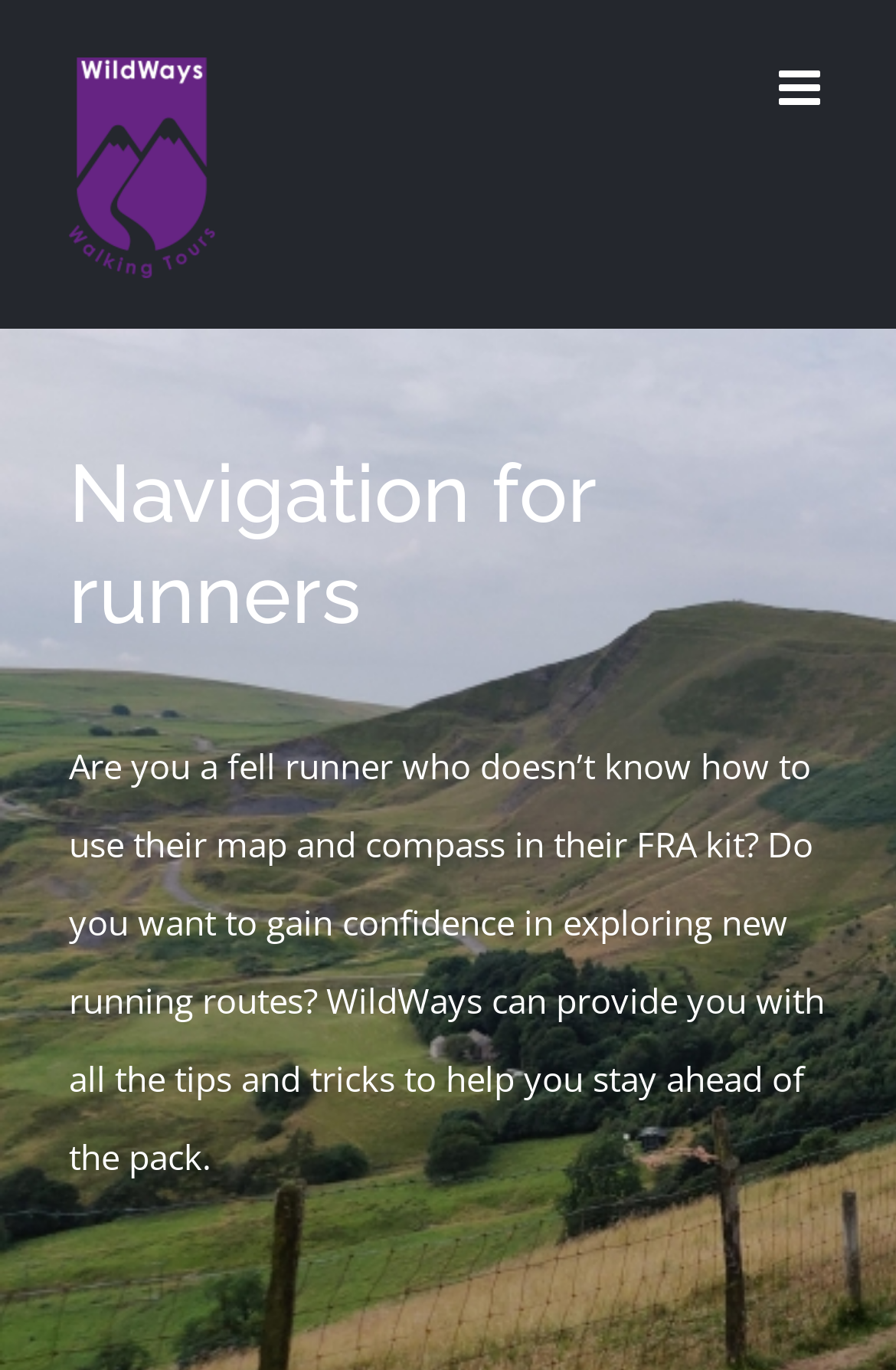Determine the bounding box of the UI element mentioned here: "alt="WildWays Logo"". The coordinates must be in the format [left, top, right, bottom] with values ranging from 0 to 1.

[0.077, 0.042, 0.323, 0.203]